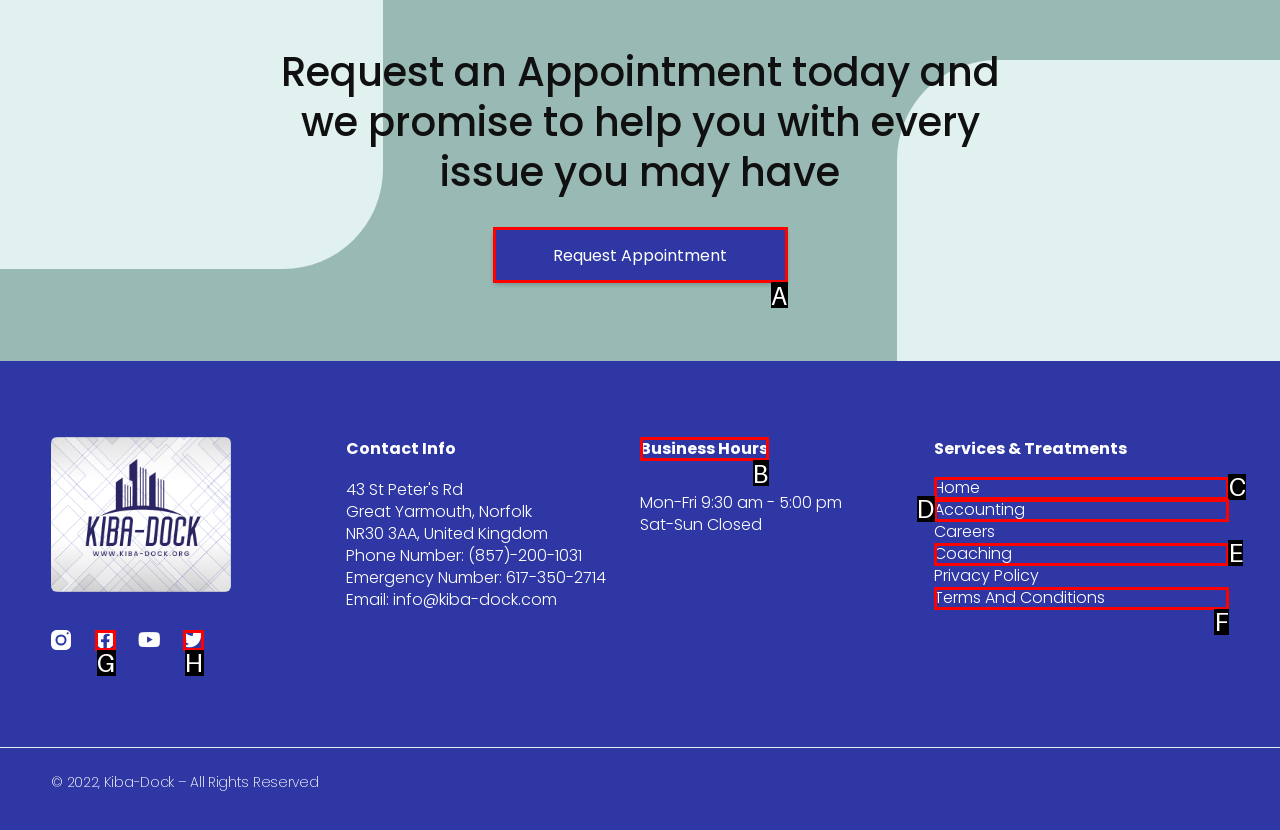Show which HTML element I need to click to perform this task: Check business hours Answer with the letter of the correct choice.

B